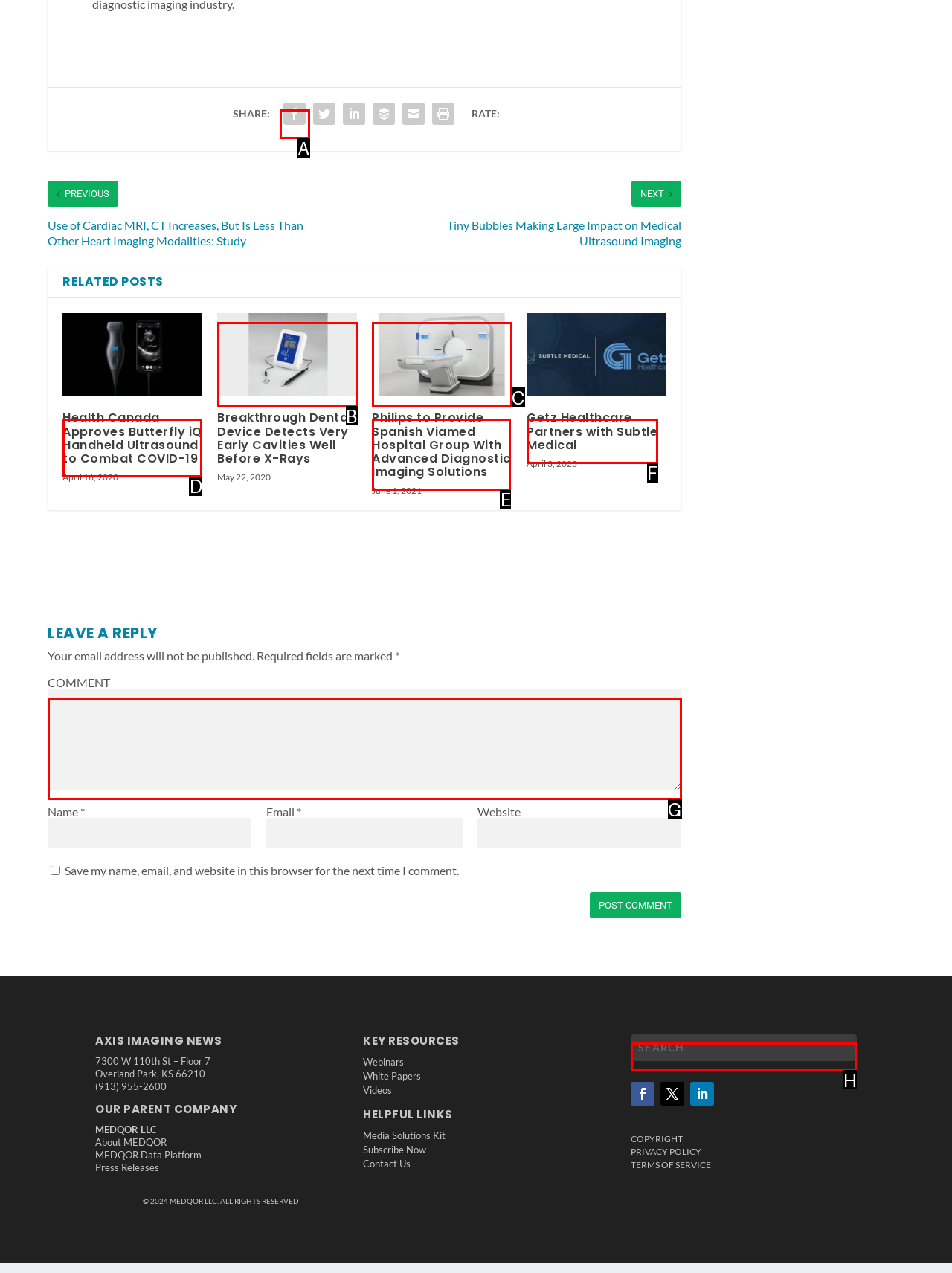Select the proper UI element to click in order to perform the following task: Share the post. Indicate your choice with the letter of the appropriate option.

A